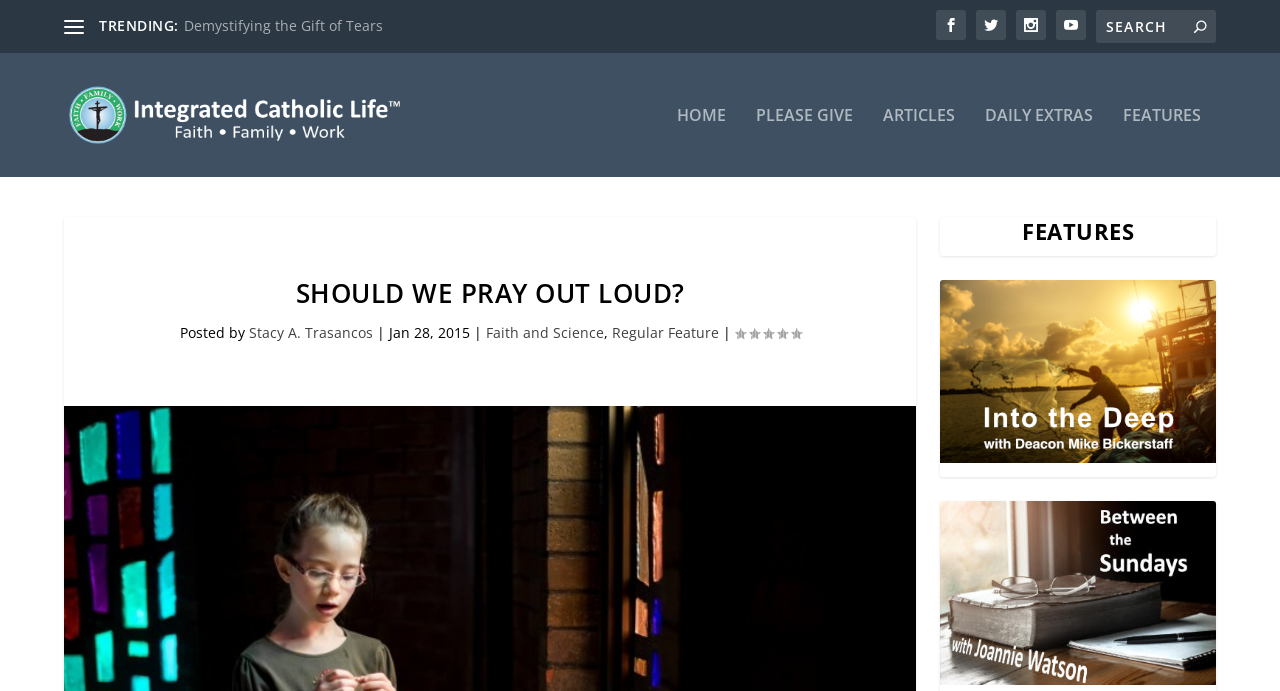Please identify the bounding box coordinates of where to click in order to follow the instruction: "Check the rating of the article".

[0.574, 0.464, 0.625, 0.5]